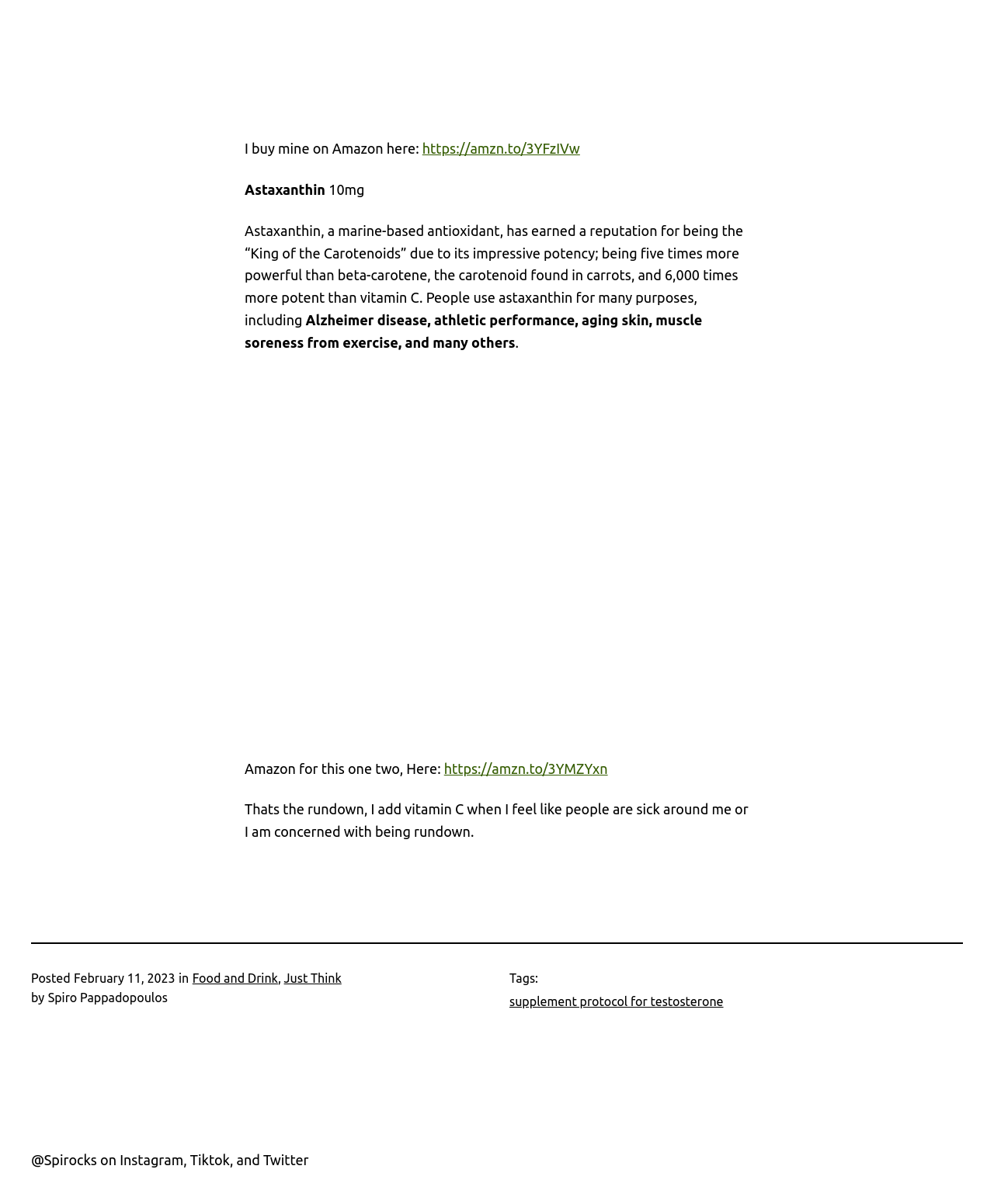Bounding box coordinates are specified in the format (top-left x, top-left y, bottom-right x, bottom-right y). All values are floating point numbers bounded between 0 and 1. Please provide the bounding box coordinate of the region this sentence describes: Food and Drink

[0.194, 0.807, 0.28, 0.818]